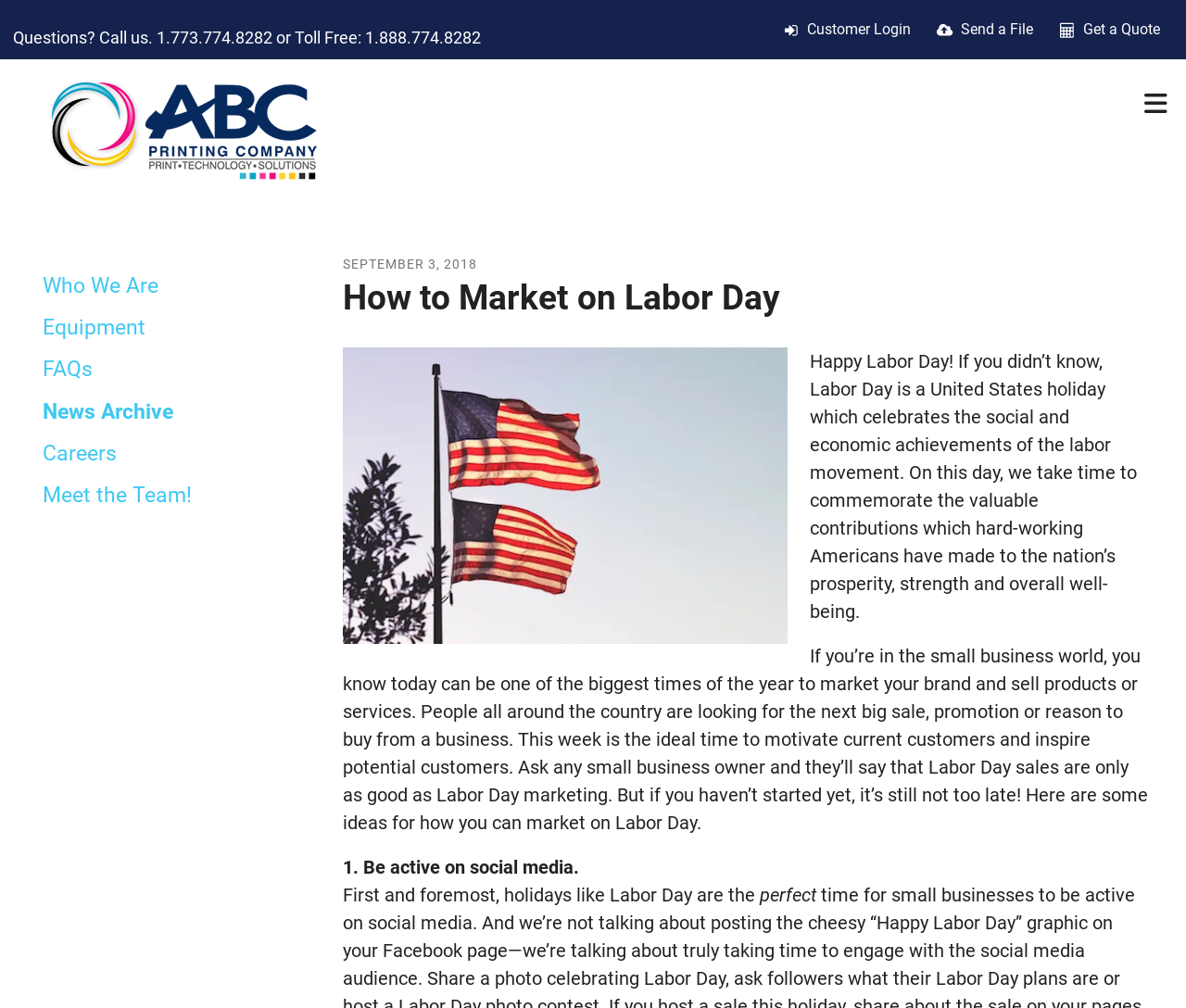Determine the bounding box coordinates of the element that should be clicked to execute the following command: "Get a quote".

[0.893, 0.02, 0.907, 0.037]